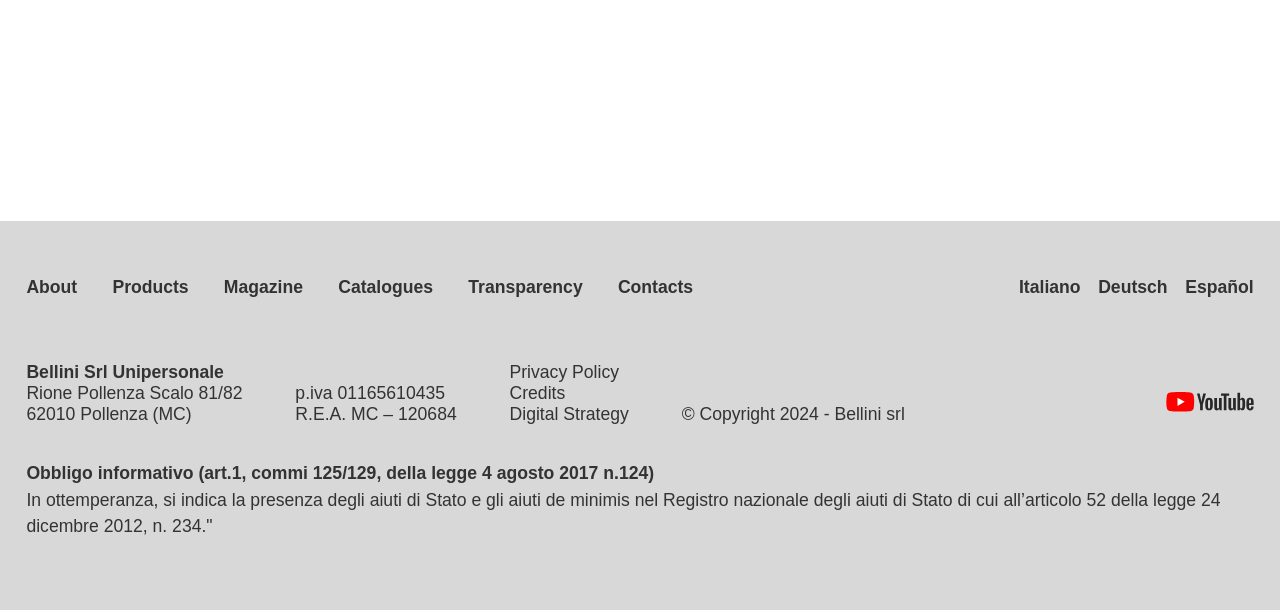Pinpoint the bounding box coordinates of the area that should be clicked to complete the following instruction: "Click on About". The coordinates must be given as four float numbers between 0 and 1, i.e., [left, top, right, bottom].

[0.021, 0.425, 0.074, 0.515]